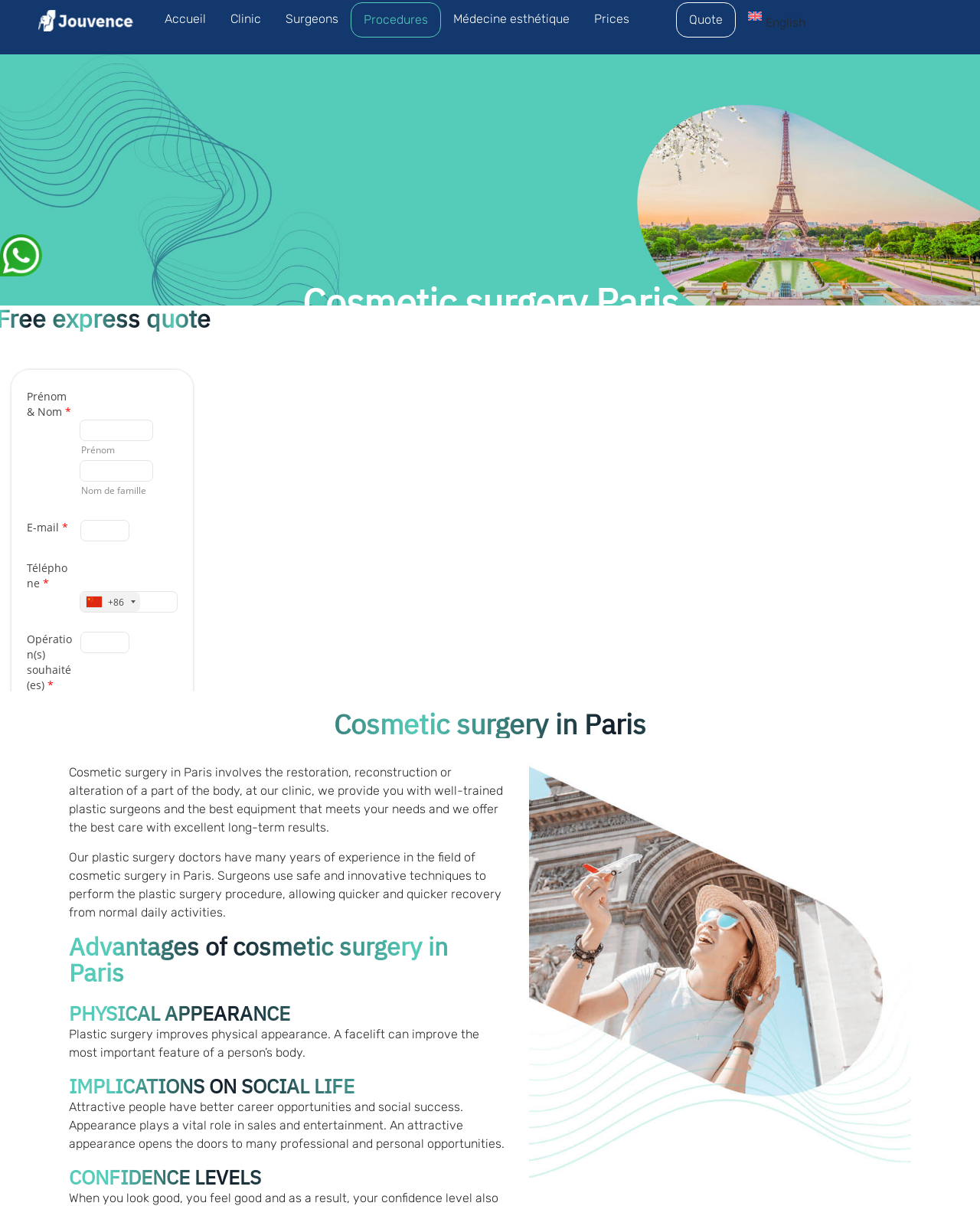Provide a brief response to the question below using a single word or phrase: 
What are the advantages of cosmetic surgery in Paris?

Improved physical appearance, social life, and confidence